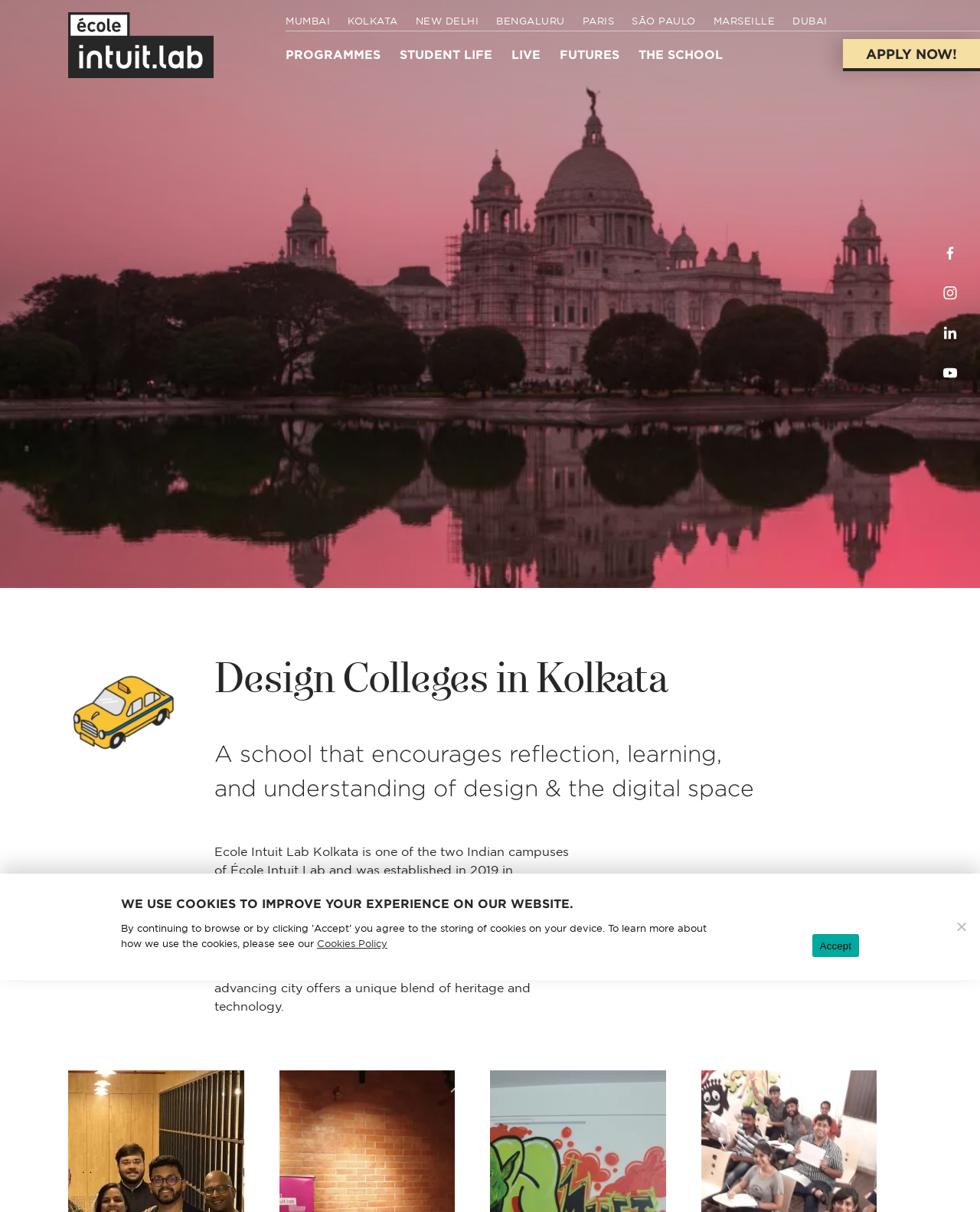Please provide a short answer using a single word or phrase for the question:
What can I do on the page?

Apply now